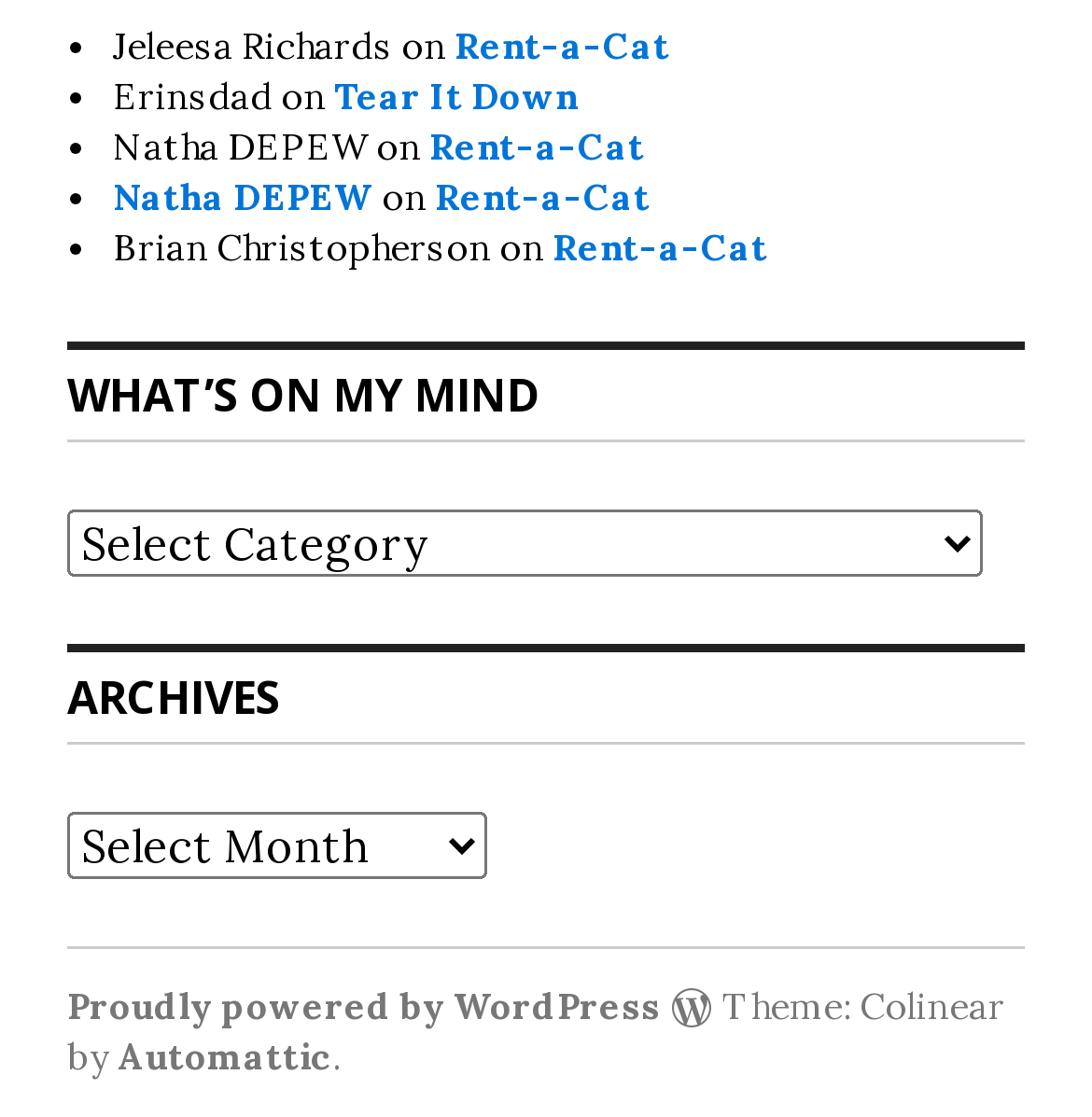Identify the bounding box coordinates for the region of the element that should be clicked to carry out the instruction: "Click on 'Proudly powered by WordPress'". The bounding box coordinates should be four float numbers between 0 and 1, i.e., [left, top, right, bottom].

[0.062, 0.879, 0.605, 0.922]